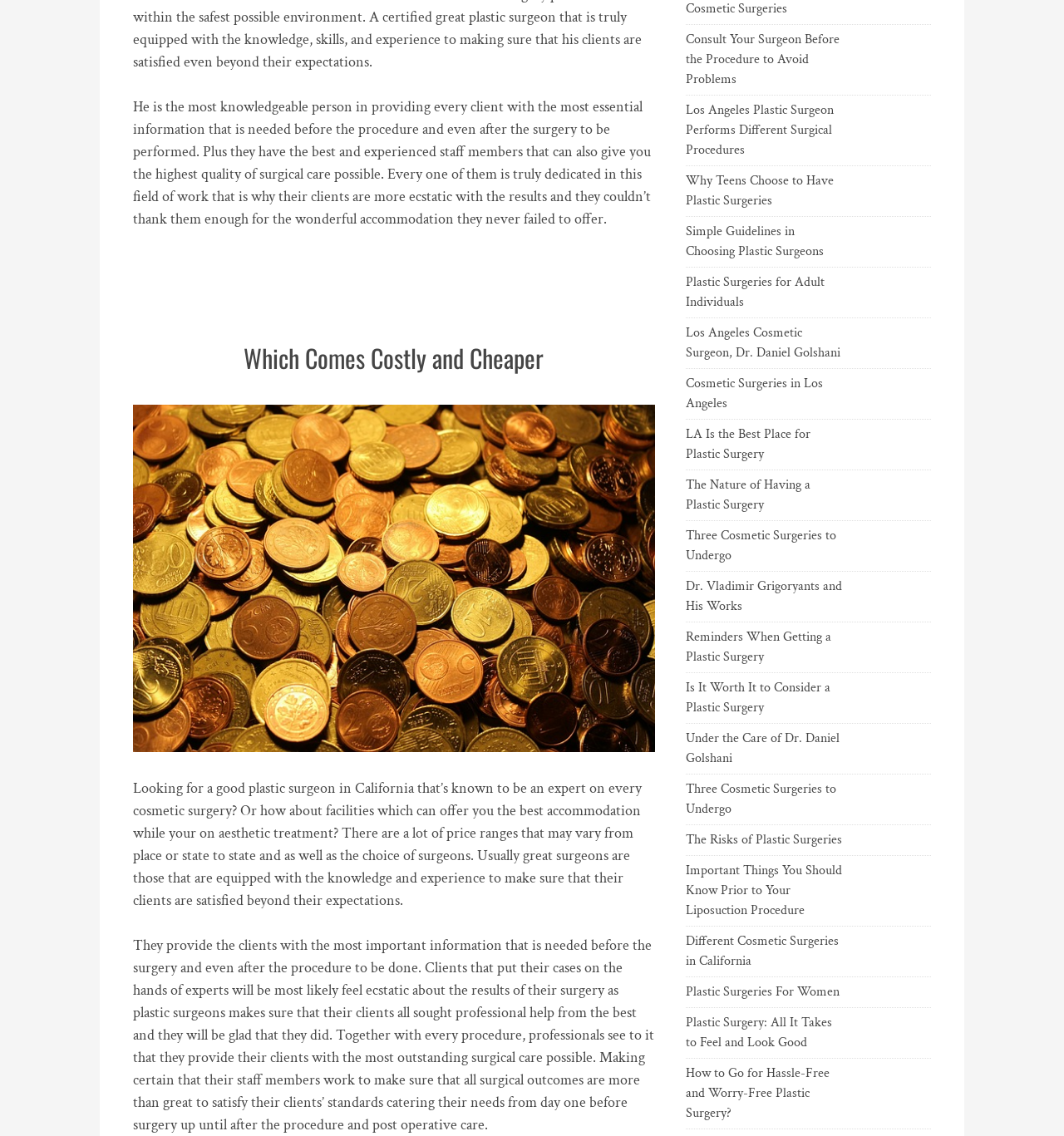How many links are present on the webpage?
Please answer using one word or phrase, based on the screenshot.

21